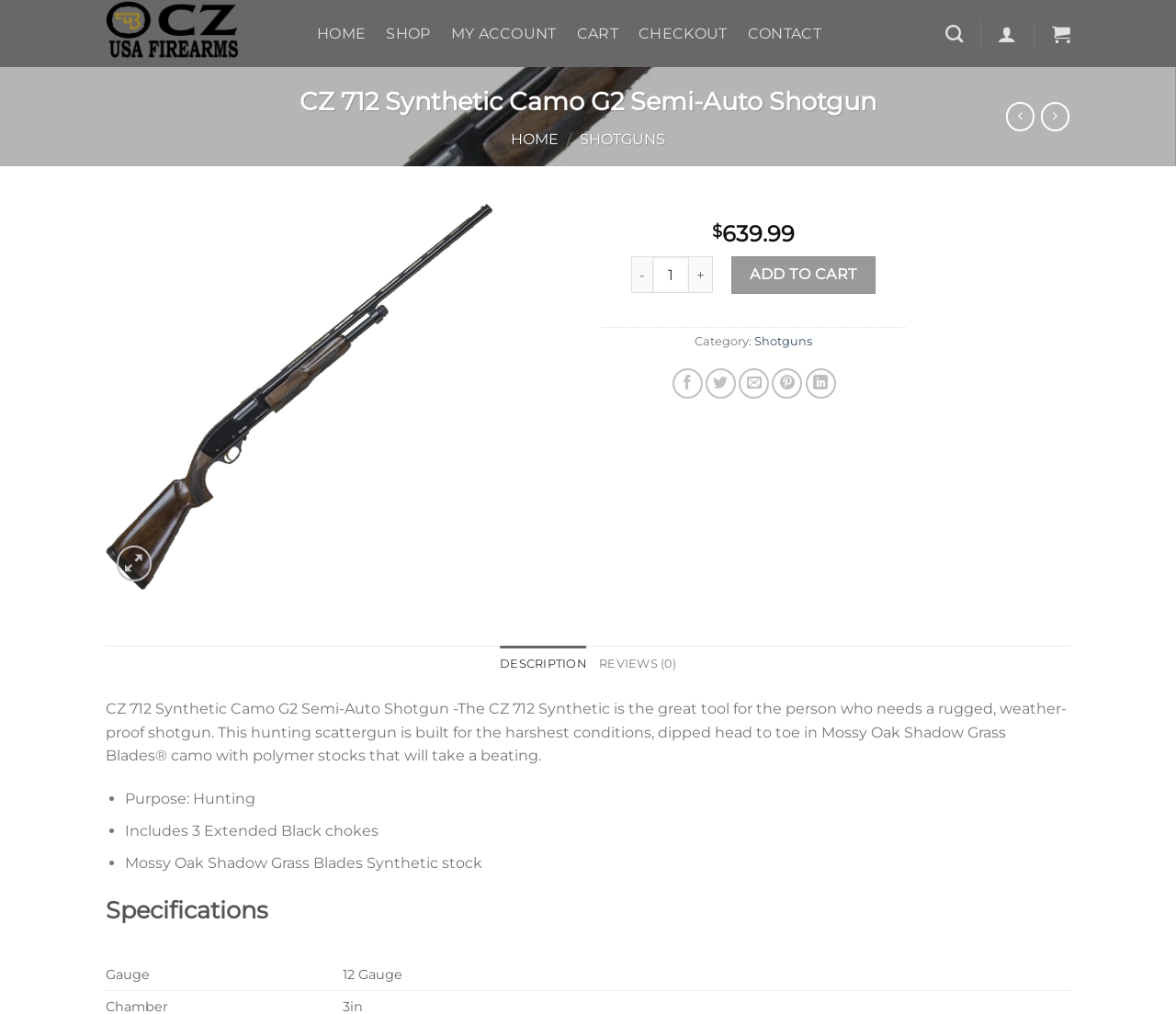Please answer the following question as detailed as possible based on the image: 
What type of stock does the CZ 712 Synthetic Camo G2 Semi-Auto Shotgun have?

The type of stock can be found in the product description section, where it is listed as 'Mossy Oak Shadow Grass Blades Synthetic stock' in the bullet points.